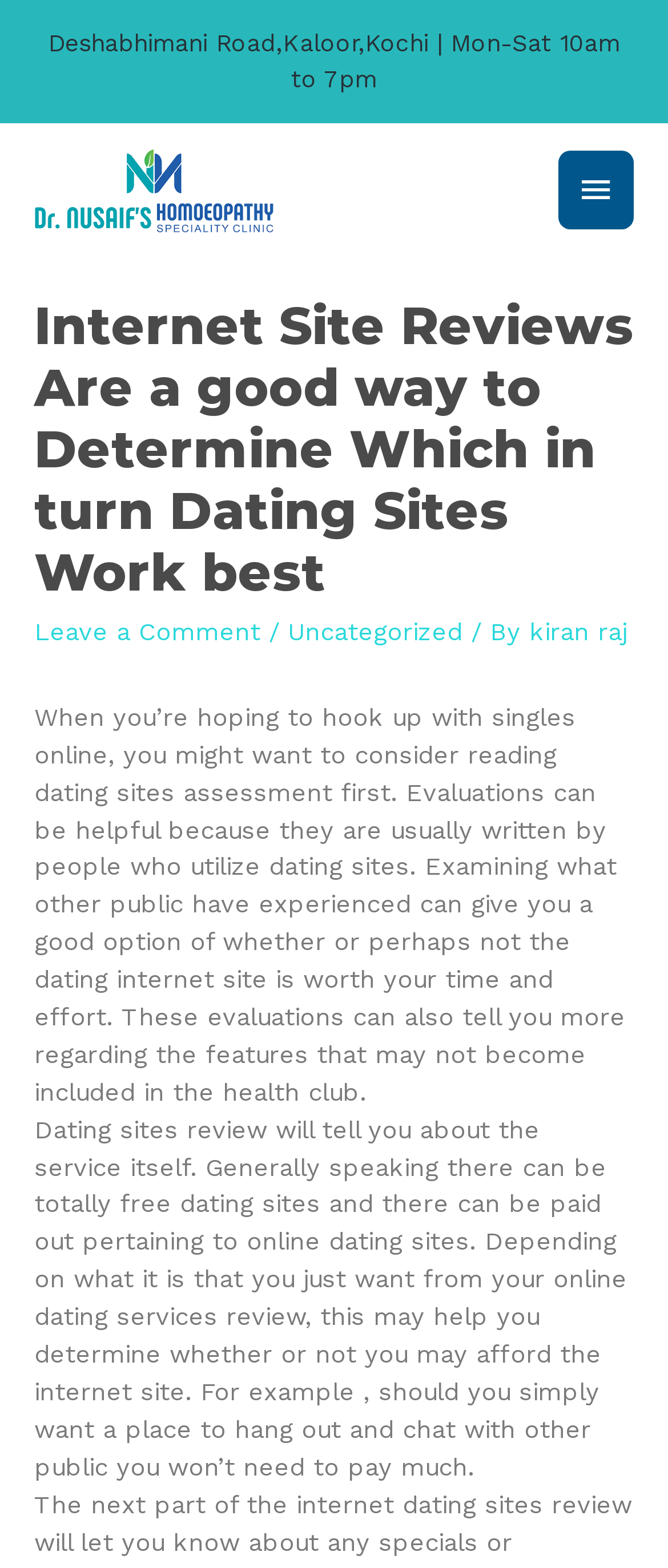Convey a detailed summary of the webpage, mentioning all key elements.

The webpage appears to be a blog post or article about internet site reviews for dating sites. At the top left, there is a link and an image, both labeled "DR NUSAIF". Below this, there is a main menu button on the top right, which is not expanded. 

The main content of the webpage is divided into two sections. The first section is a header area that spans the entire width of the page. It contains a heading that reads "Internet Site Reviews Are a good way to Determine Which in turn Dating Sites Work best", followed by a link to "Leave a Comment", a separator, a link to "Uncategorized", another separator, and a link to the author "kiran raj". 

The second section is a block of text that occupies most of the page. It is a passage of text that discusses the importance of reading dating site reviews before using online dating services. The text is divided into two paragraphs, with the first paragraph explaining how reviews can provide insight into the features and effectiveness of a dating site, and the second paragraph discussing the differences between free and paid dating sites. 

At the very top of the page, above the main content, there is a small text block that appears to be an address, reading "Deshabhimani Road,Kaloor,Kochi | Mon-Sat 10am to 7pm".